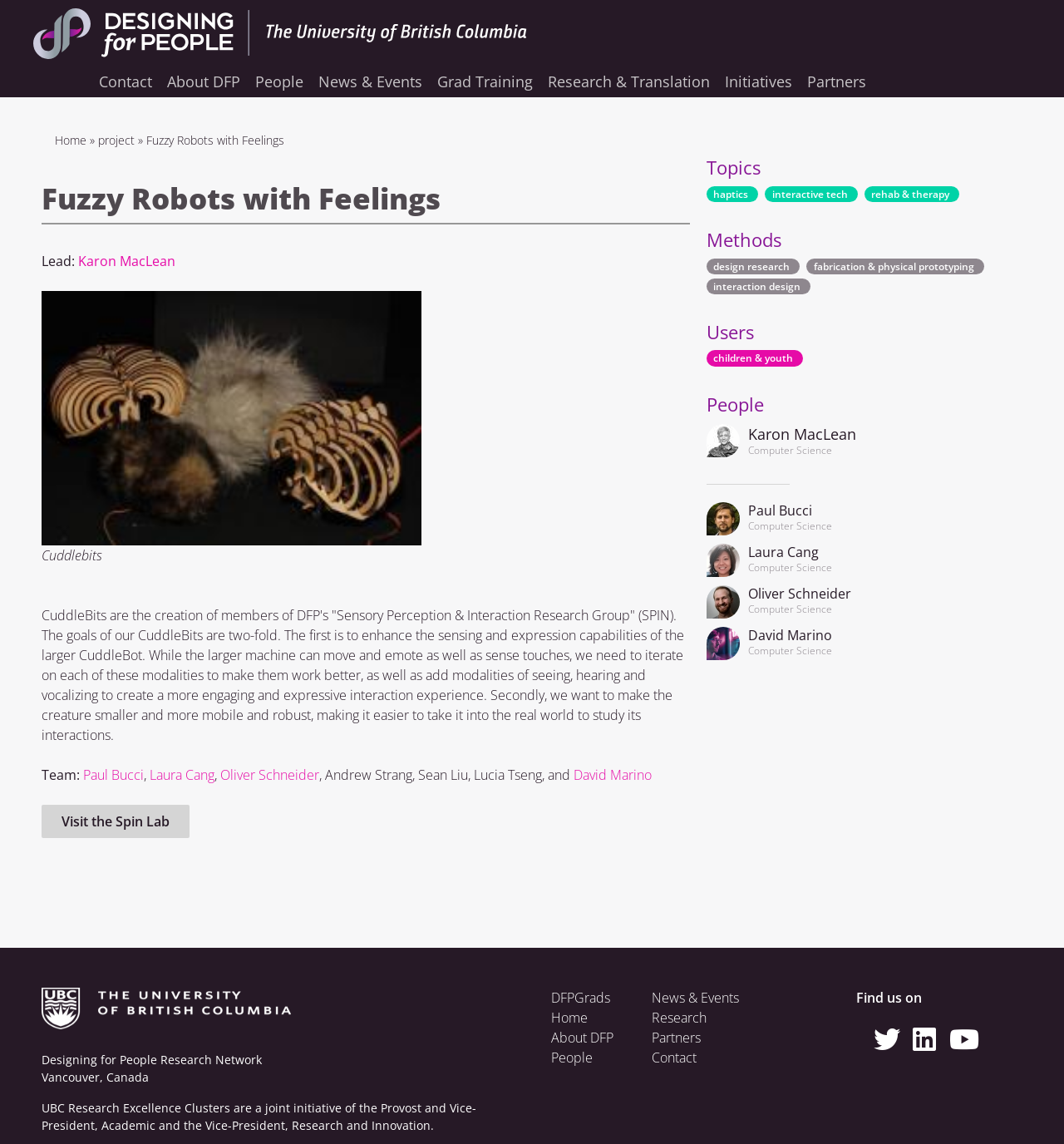Determine the bounding box coordinates of the target area to click to execute the following instruction: "Read about 'CuddleBits'."

[0.039, 0.529, 0.643, 0.65]